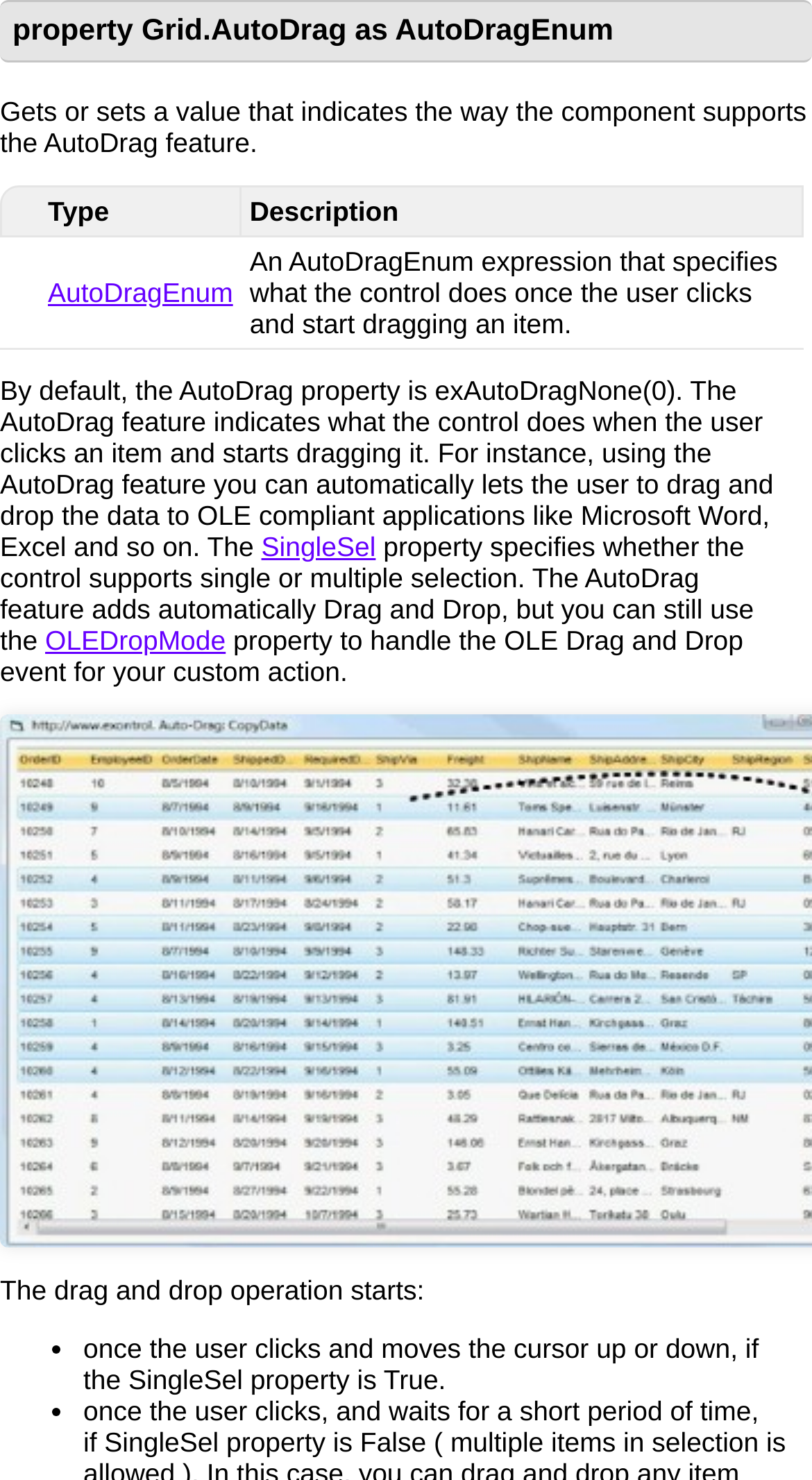What is the relation between SingleSel property and AutoDrag feature?
Answer the question in as much detail as possible.

The webpage explains that the SingleSel property specifies whether the control supports single or multiple selection, and this affects the AutoDrag feature. For instance, if SingleSel property is True, the drag and drop operation starts once the user clicks and moves the cursor up or down.